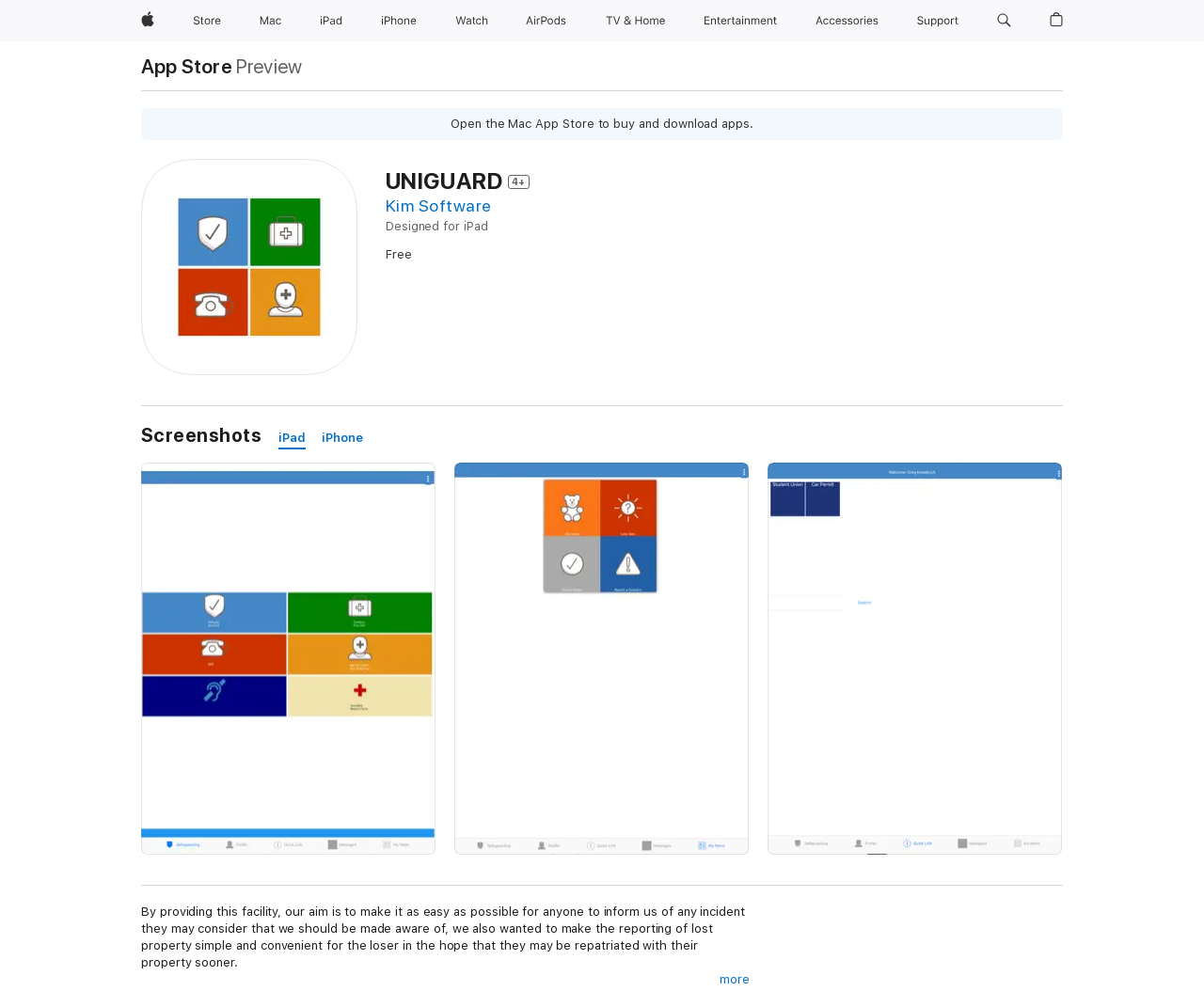Create a detailed summary of all the visual and textual information on the webpage.

The webpage appears to be an app store page for UNIGUARD, an app designed for iPad and iPhone. At the top, there is a navigation menu with links to various Apple products and services, including Apple, Store, Mac, iPad, iPhone, Watch, AirPods, TV and Home, Entertainment, Accessories, and Support. Each link has an accompanying image. 

Below the navigation menu, there is a search button and a shopping bag button. 

The main content of the page is divided into sections. The first section has a heading "UNIGUARD 4+" and displays information about the app, including the developer's name, "Kim Software", and a "Free" label. 

The next section is labeled "Screenshots" and provides links to view screenshots of the app on iPad and iPhone. 

The final section is labeled "Description" and contains a lengthy text describing the purpose of the app, which is to provide a facility for reporting incidents and lost property in a simple and convenient manner.